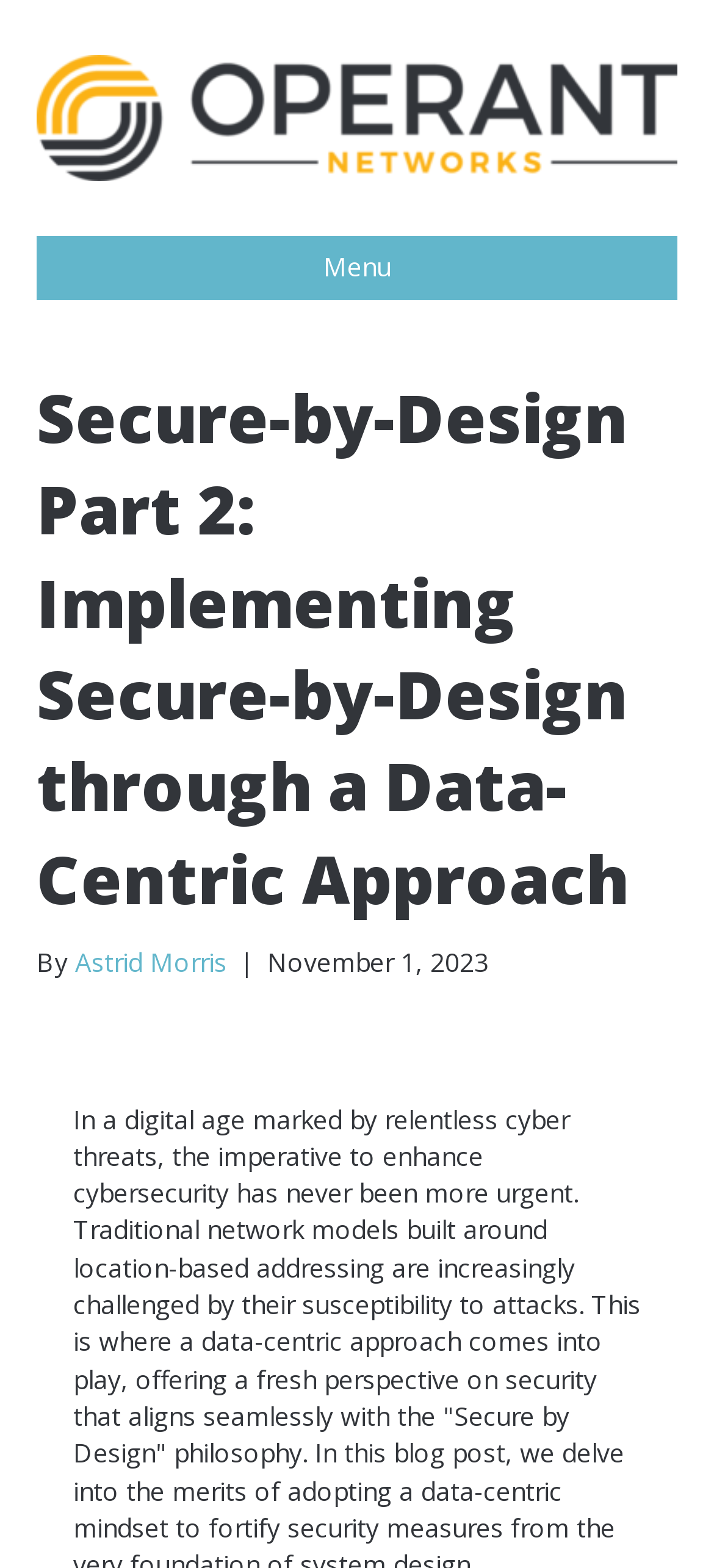Find the bounding box coordinates for the HTML element described as: "Astrid Morris". The coordinates should consist of four float values between 0 and 1, i.e., [left, top, right, bottom].

[0.105, 0.603, 0.318, 0.625]